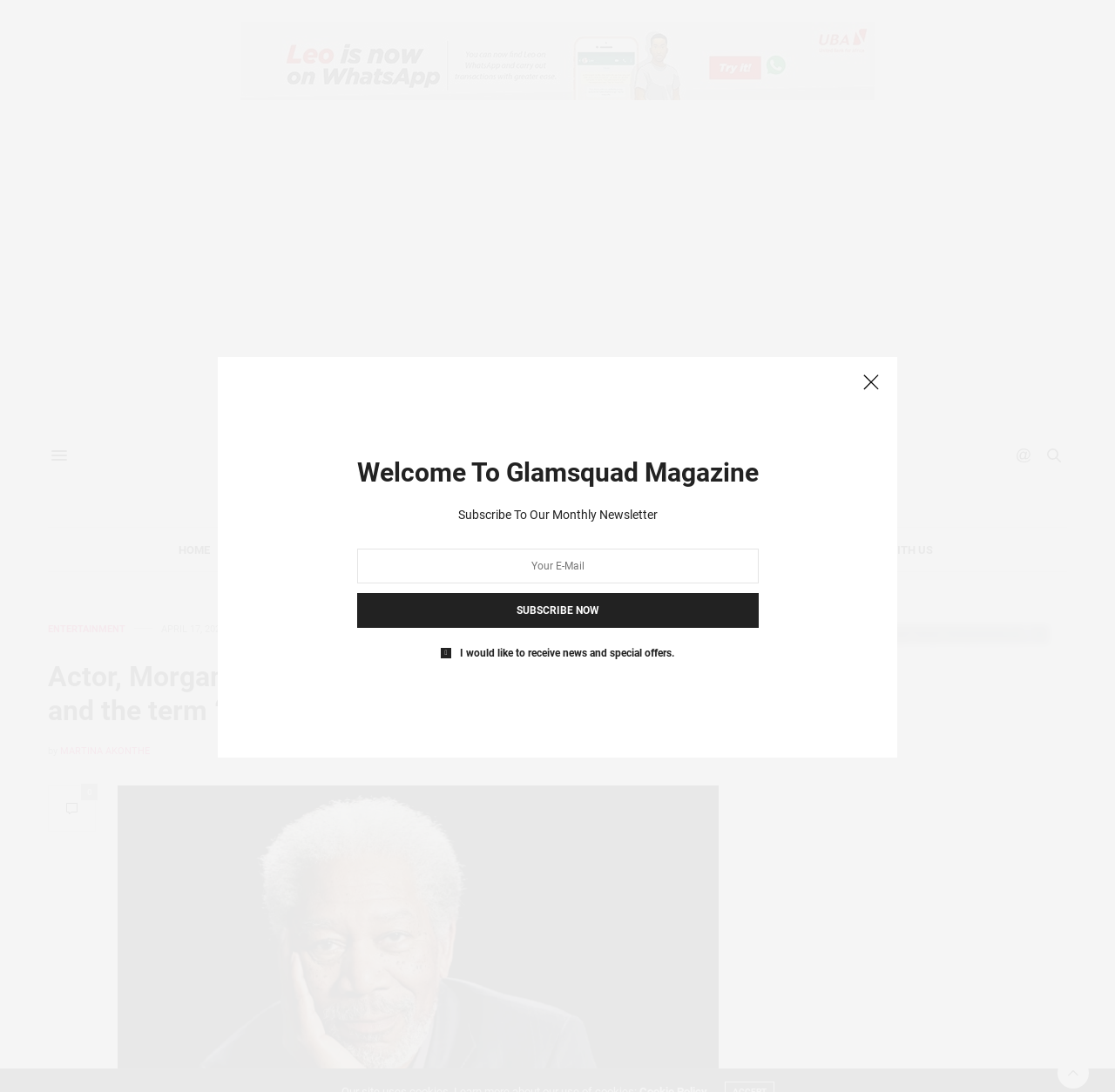Please specify the bounding box coordinates of the region to click in order to perform the following instruction: "Subscribe to the monthly newsletter".

[0.32, 0.502, 0.68, 0.534]